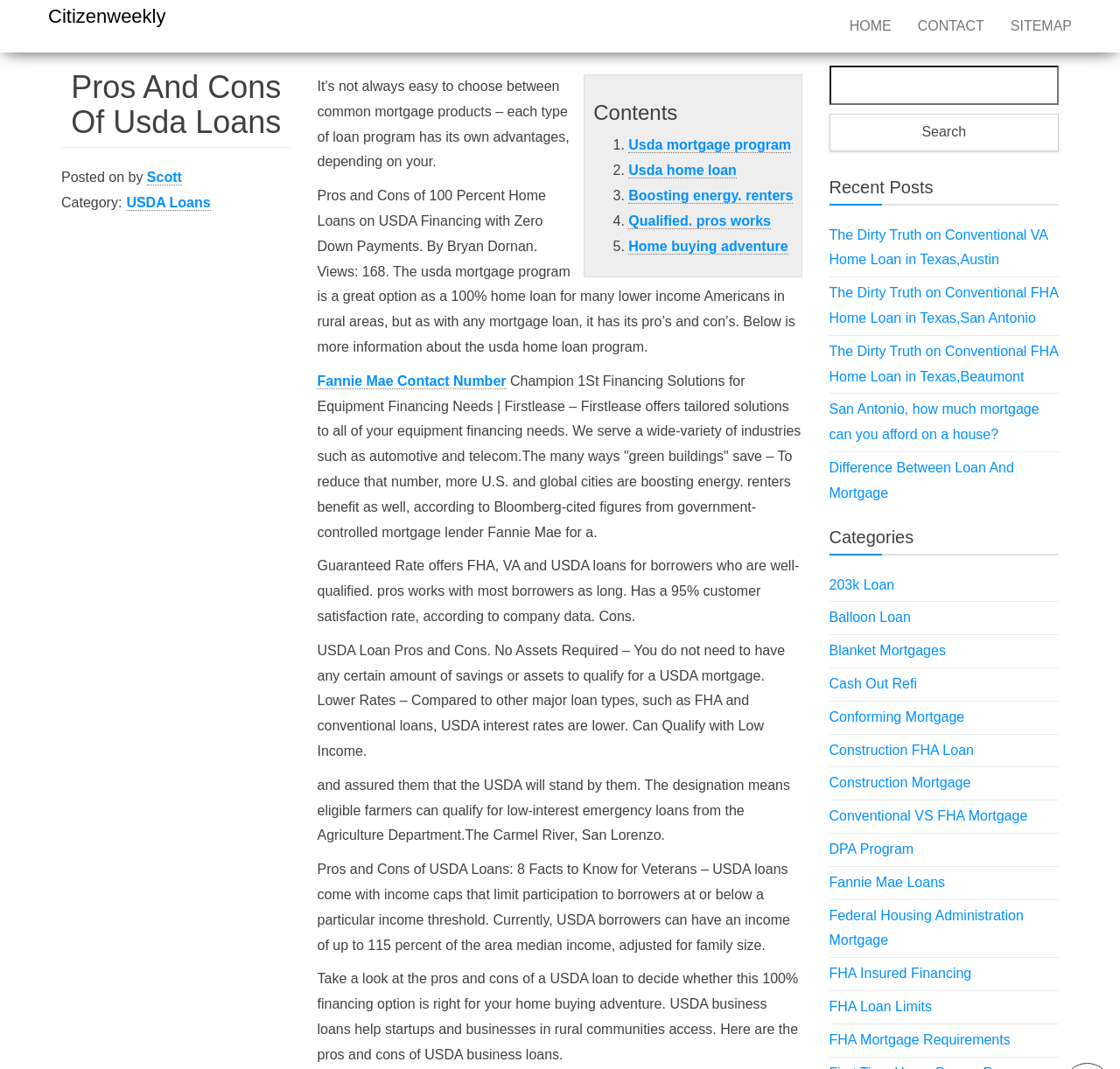Specify the bounding box coordinates of the region I need to click to perform the following instruction: "Read the 'Pros And Cons Of Usda Loans' article". The coordinates must be four float numbers in the range of 0 to 1, i.e., [left, top, right, bottom].

[0.055, 0.065, 0.26, 0.138]